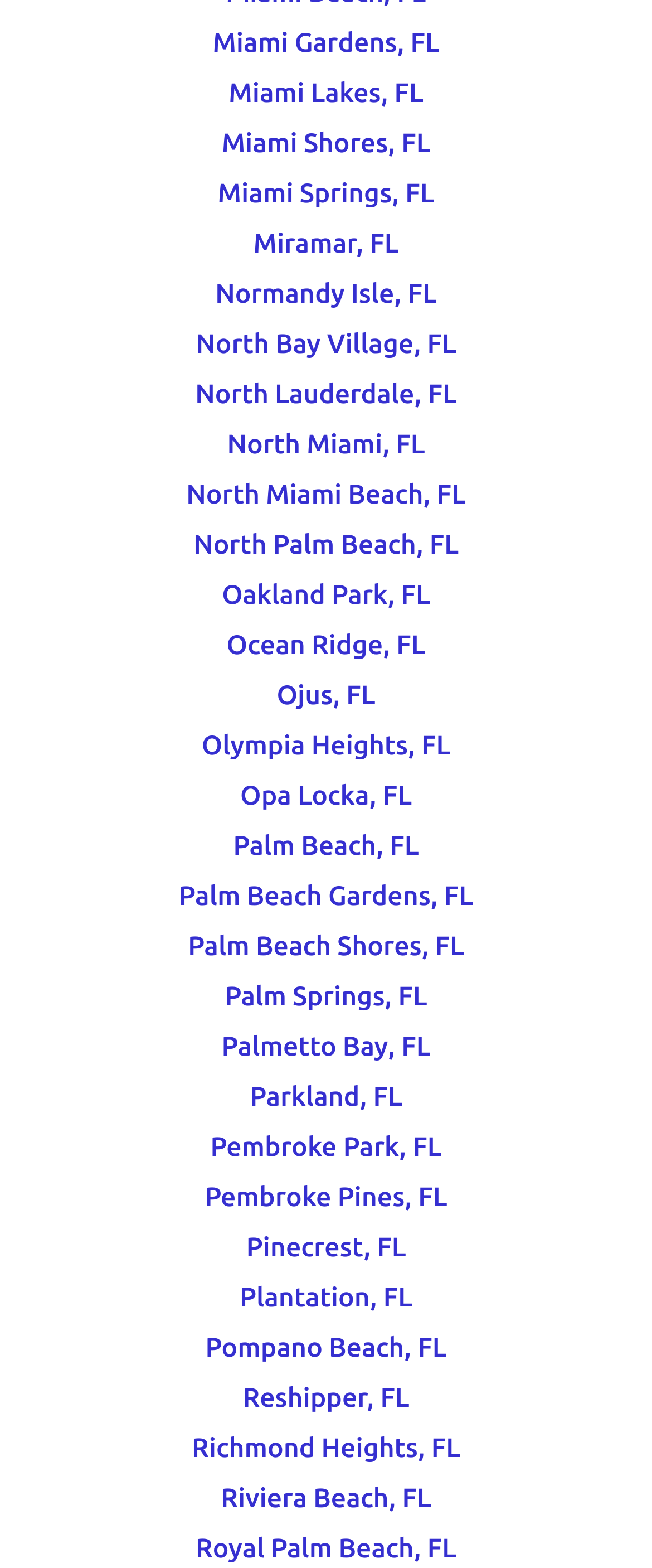Find the bounding box coordinates of the element to click in order to complete this instruction: "explore Palm Beach, FL". The bounding box coordinates must be four float numbers between 0 and 1, denoted as [left, top, right, bottom].

[0.358, 0.531, 0.642, 0.55]